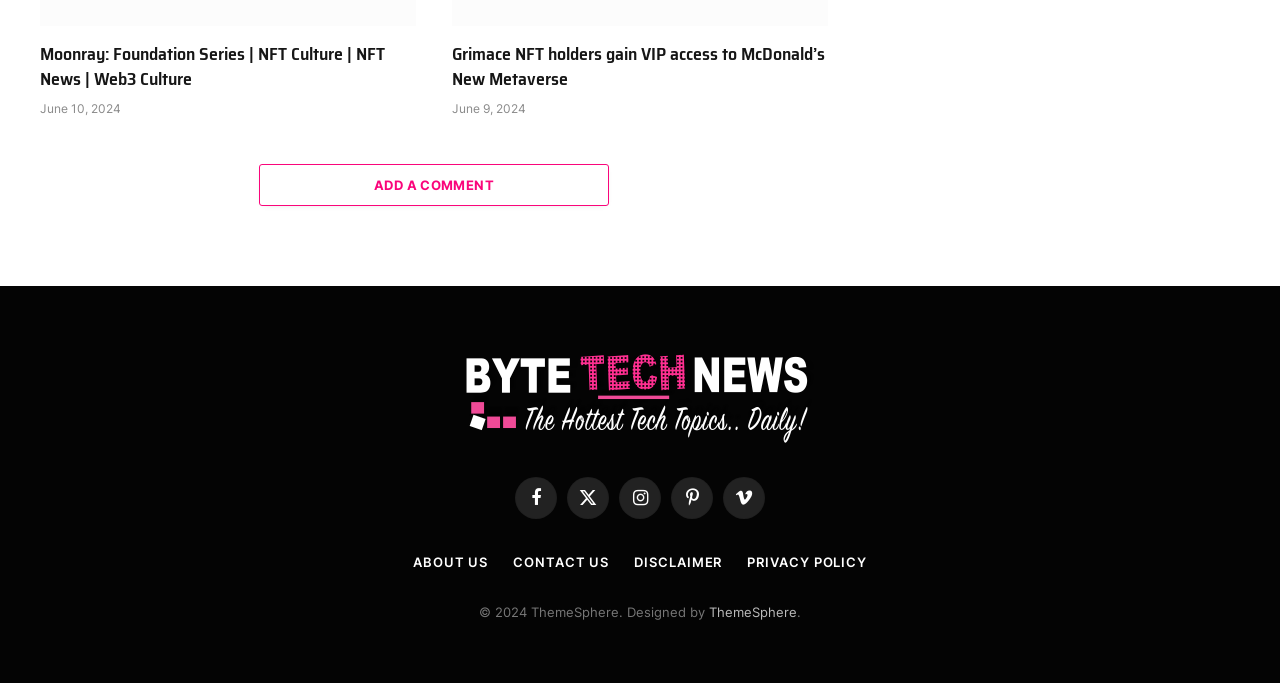Show me the bounding box coordinates of the clickable region to achieve the task as per the instruction: "Click on the 'Moonray: Foundation Series | NFT Culture | NFT News | Web3 Culture' link".

[0.031, 0.062, 0.325, 0.133]